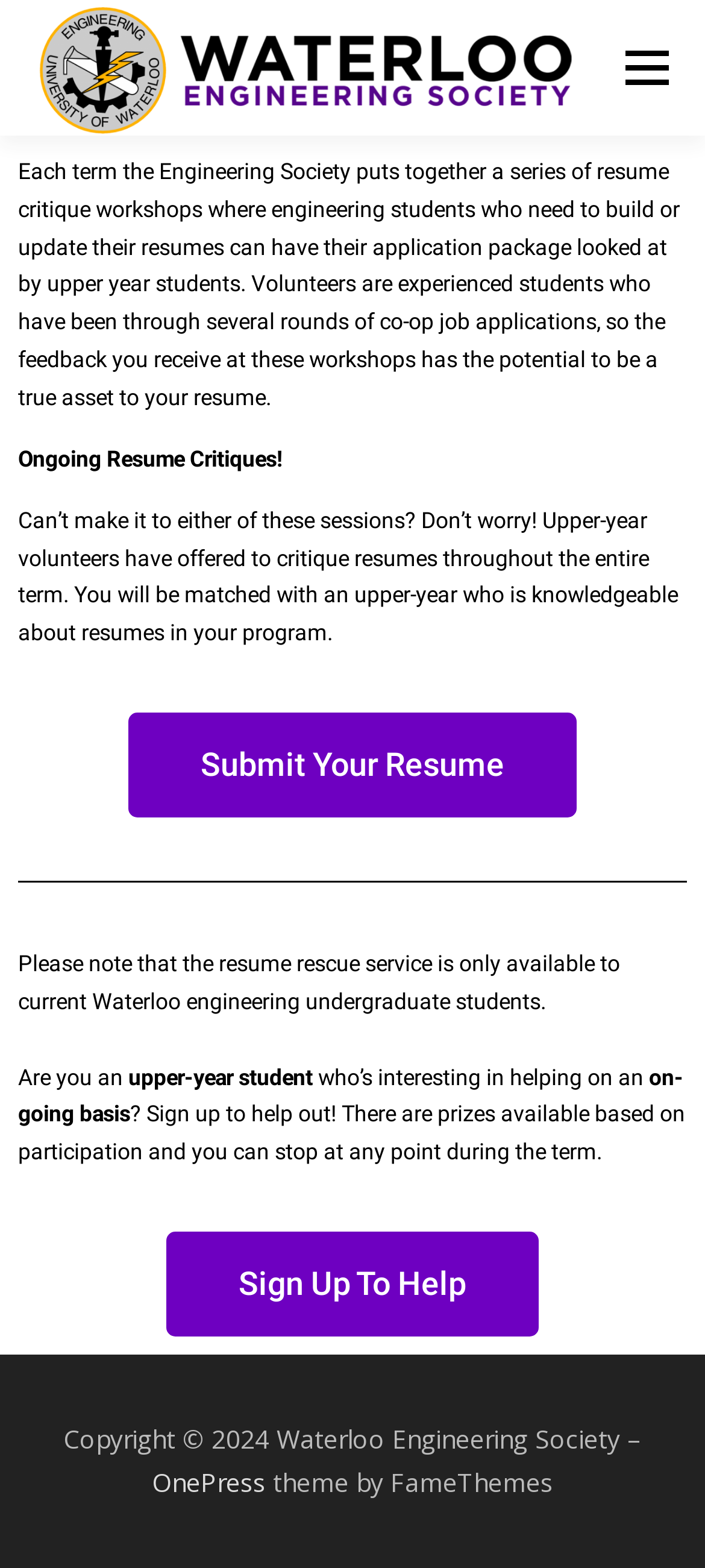What is the restriction for using the resume rescue service?
Based on the image, answer the question with as much detail as possible.

The webpage explicitly states that the resume rescue service is only available to current Waterloo engineering undergraduate students, implying that students from other universities or programs are not eligible.